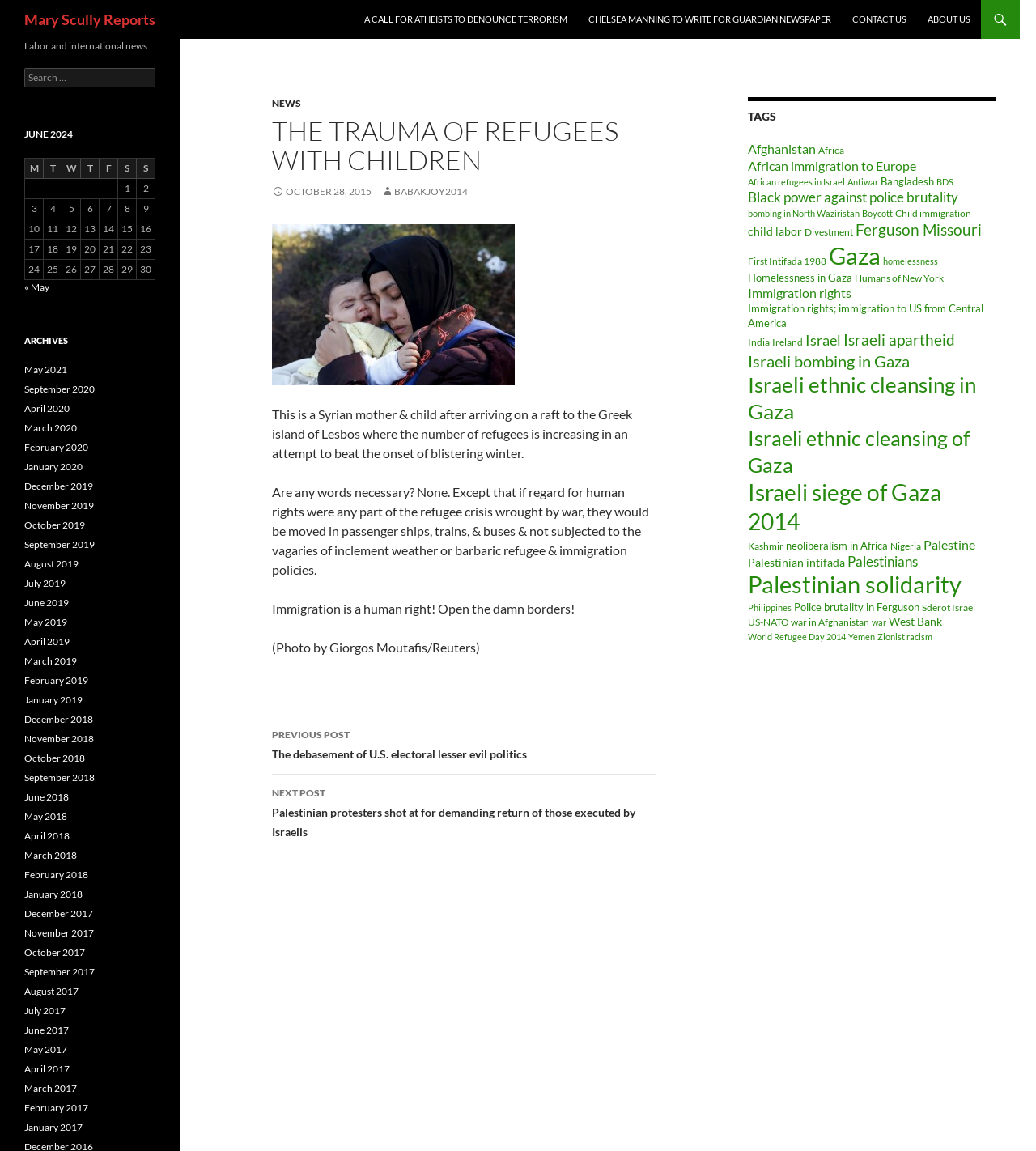Please determine the bounding box coordinates, formatted as (top-left x, top-left y, bottom-right x, bottom-right y), with all values as floating point numbers between 0 and 1. Identify the bounding box of the region described as: Antiwar

[0.818, 0.153, 0.848, 0.162]